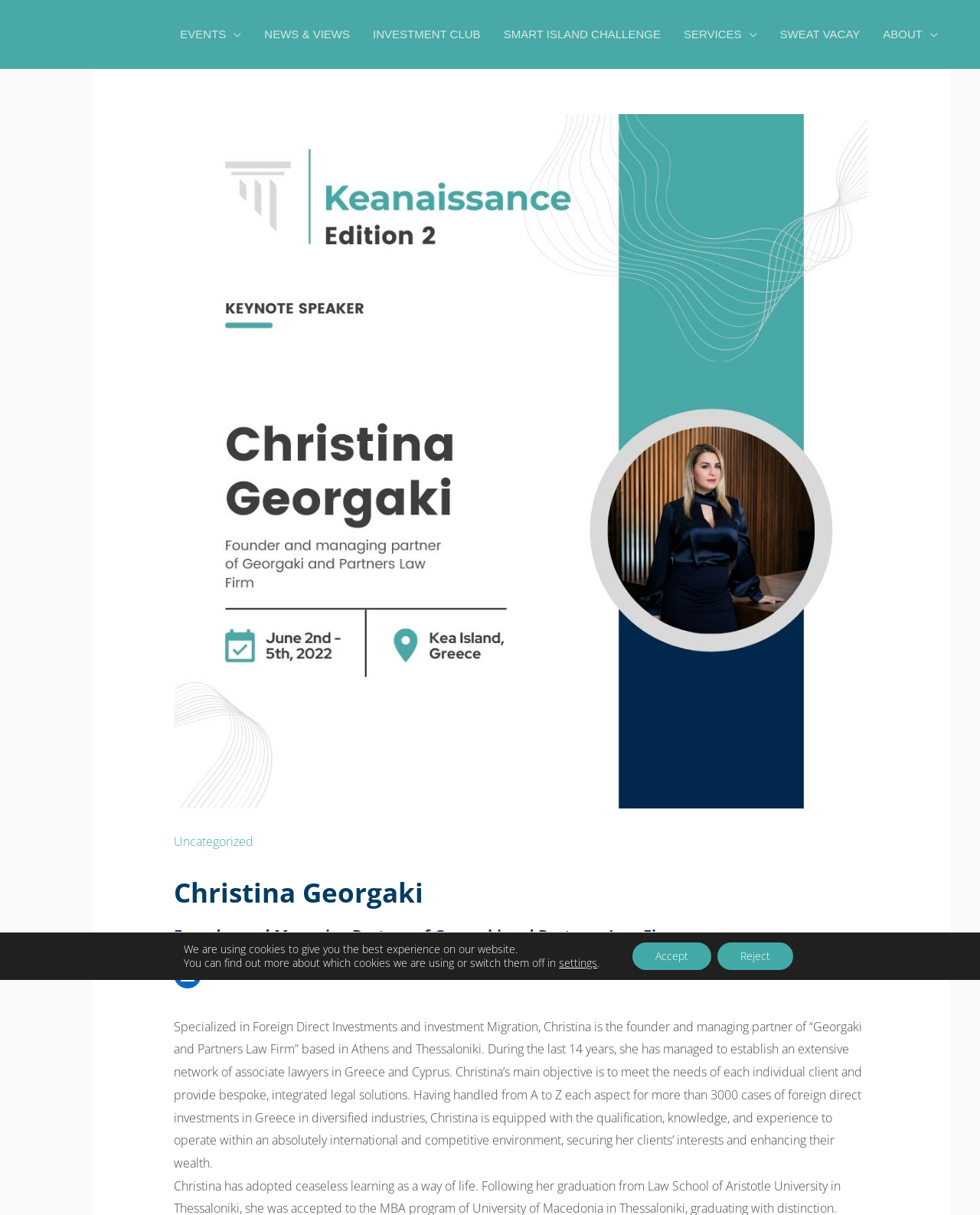Please provide the bounding box coordinates for the element that needs to be clicked to perform the following instruction: "Visit the LinkedIn page". The coordinates should be given as four float numbers between 0 and 1, i.e., [left, top, right, bottom].

[0.177, 0.791, 0.205, 0.813]